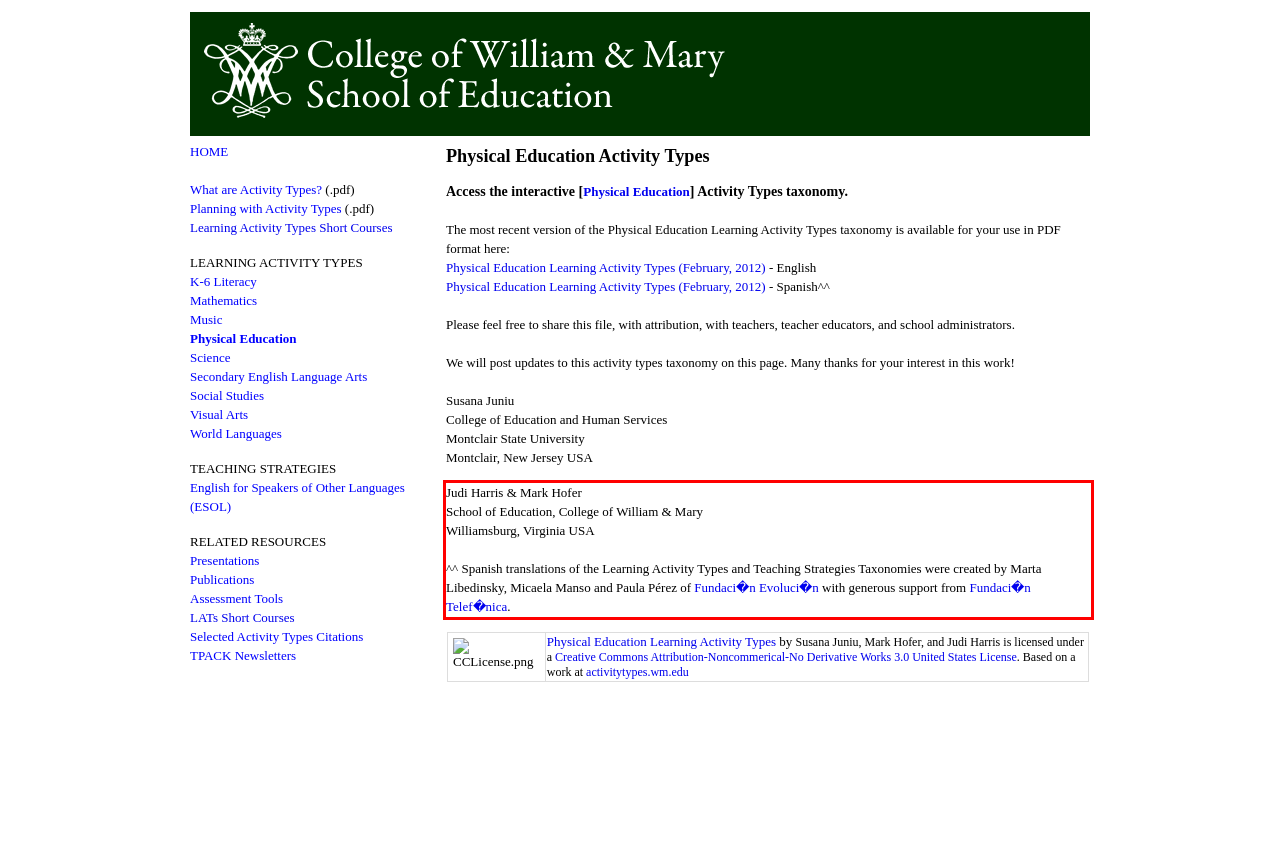Look at the provided screenshot of the webpage and perform OCR on the text within the red bounding box.

Judi Harris & Mark Hofer School of Education, College of William & Mary Williamsburg, Virginia USA ^^ Spanish translations of the Learning Activity Types and Teaching Strategies Taxonomies were created by Marta Libedinsky, Micaela Manso and Paula Pérez of Fundaci�n Evoluci�n with generous support from Fundaci�n Telef�nica.